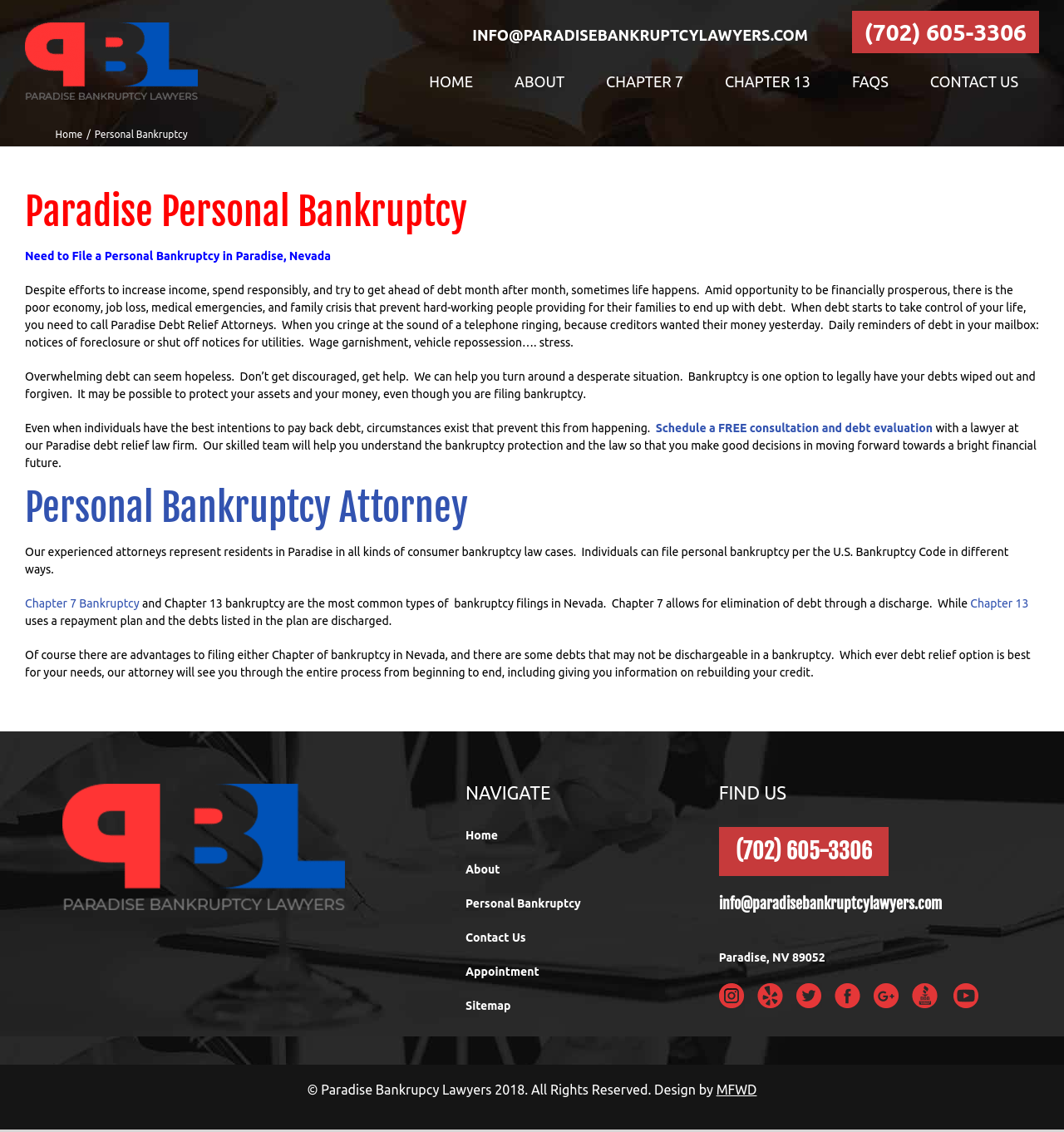What is the purpose of filing for bankruptcy?
Based on the content of the image, thoroughly explain and answer the question.

The webpage explains that bankruptcy is an option to legally have debts wiped out and forgiven, and that it may be possible to protect assets and money even when filing for bankruptcy.